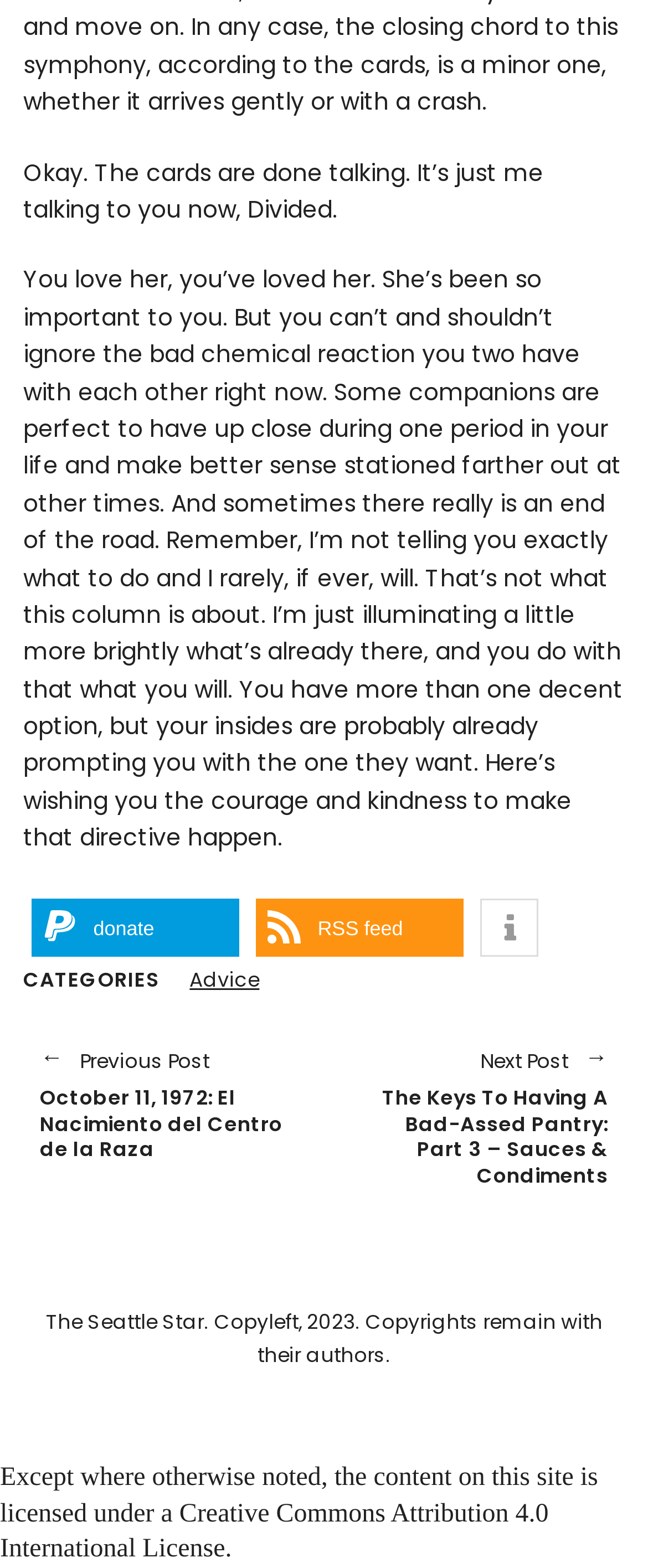Can you show the bounding box coordinates of the region to click on to complete the task described in the instruction: "Read more information"?

[0.741, 0.573, 0.831, 0.61]